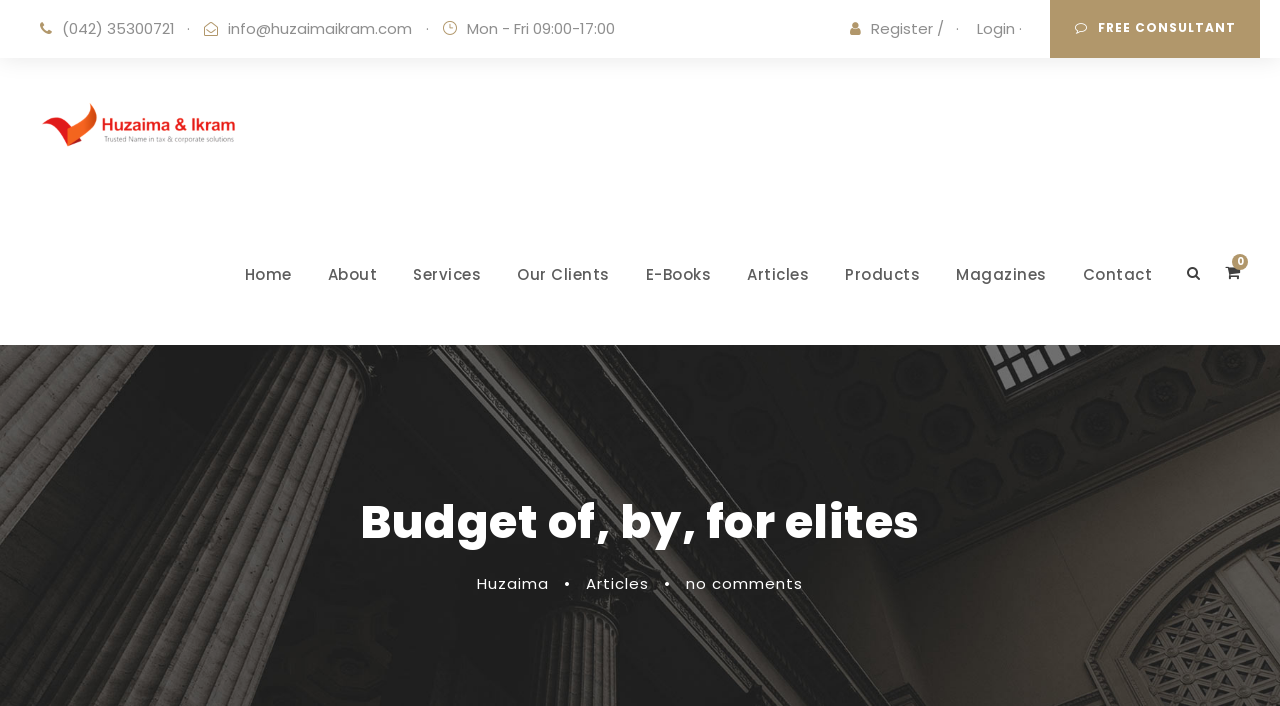Please reply to the following question with a single word or a short phrase:
What is the phone number?

(042) 35300721